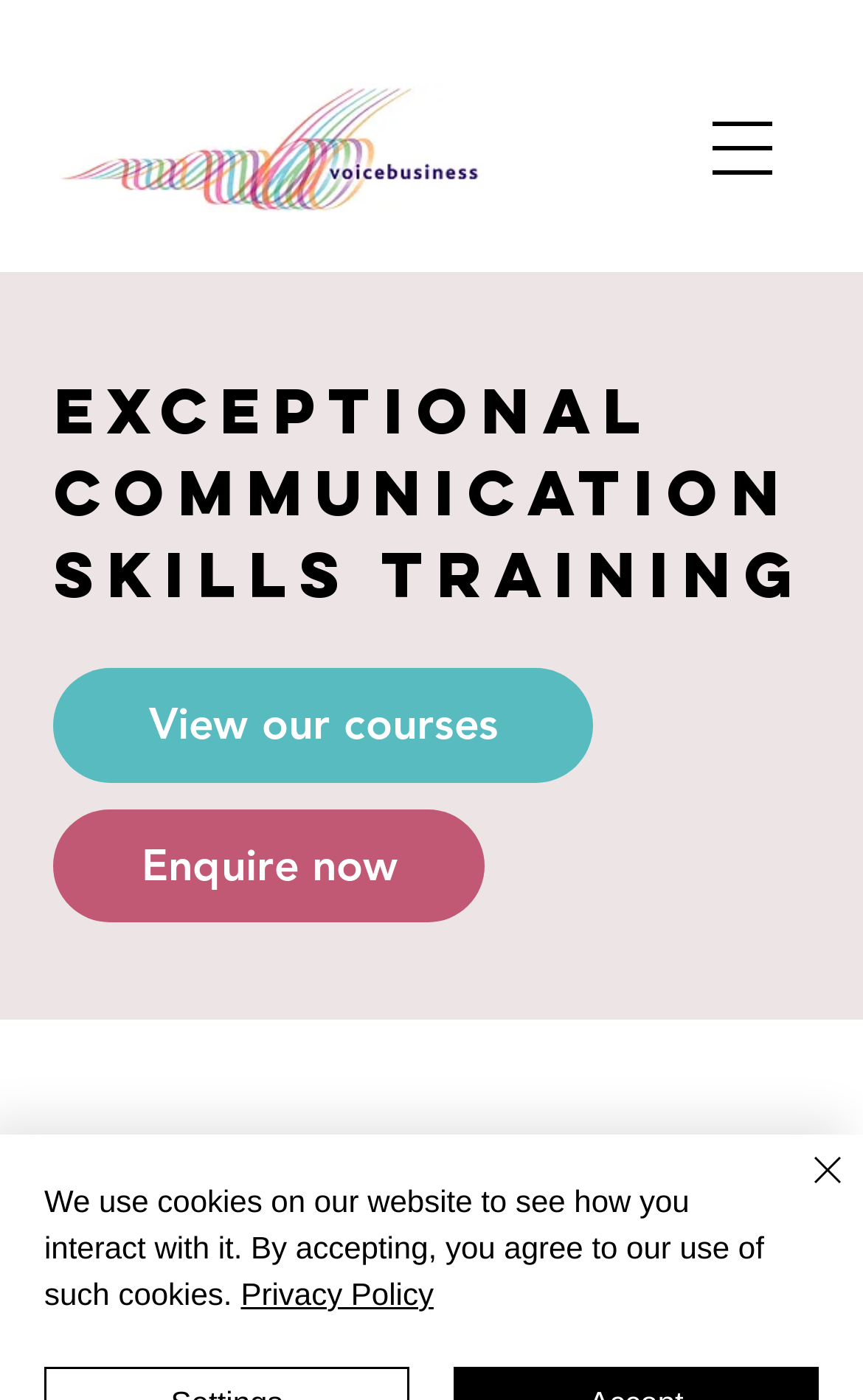What is the name of the company?
Please respond to the question with a detailed and thorough explanation.

The name of the company can be inferred from the image 'VB Final Logotype.jpg' and the heading 'WE ARE VOICEBUSINESS'.